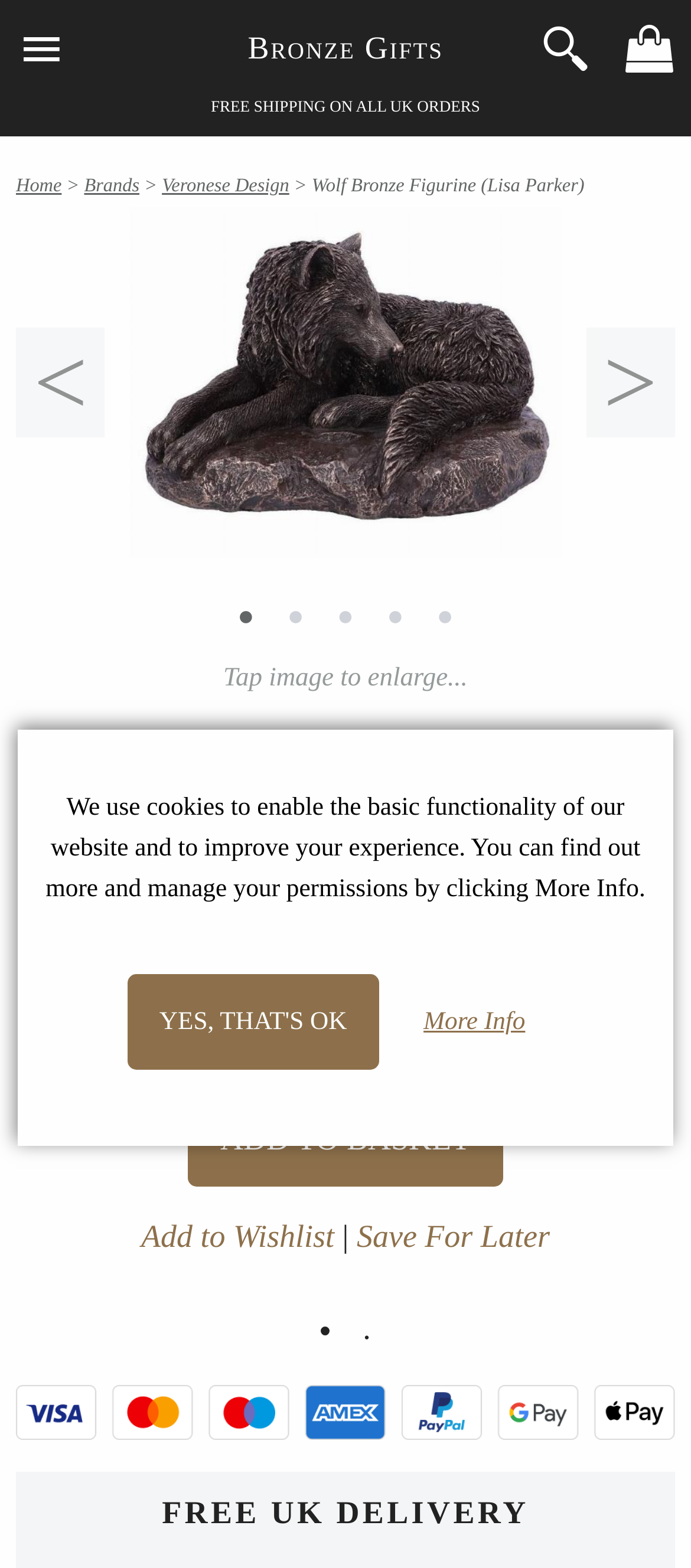Determine the bounding box for the HTML element described here: "parent_node: Bronze Gifts". The coordinates should be given as [left, top, right, bottom] with each number being a float between 0 and 1.

[0.12, 0.0, 0.24, 0.061]